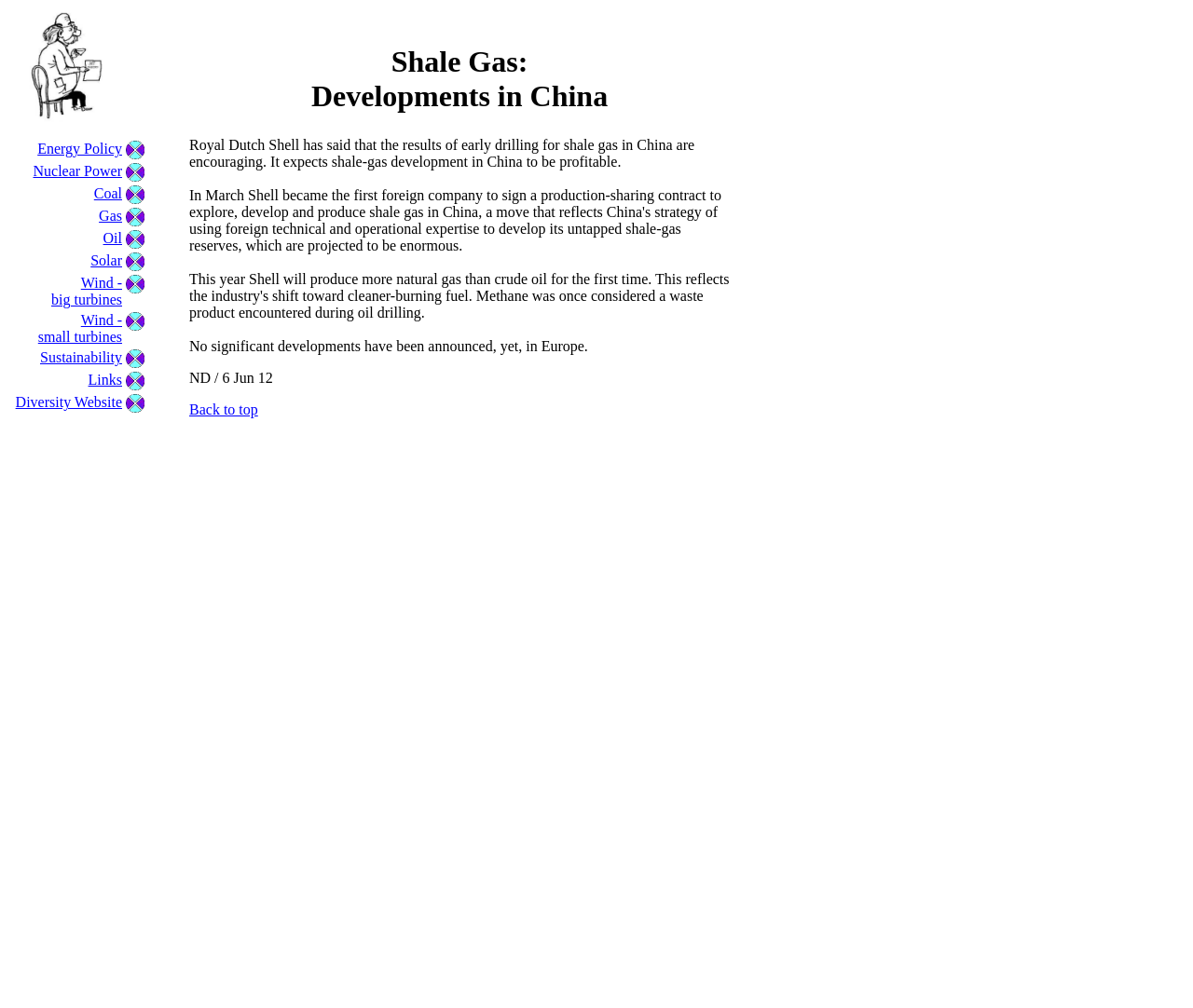Please identify the bounding box coordinates of the element I should click to complete this instruction: 'Click on HOME'. The coordinates should be given as four float numbers between 0 and 1, like this: [left, top, right, bottom].

[0.021, 0.108, 0.09, 0.124]